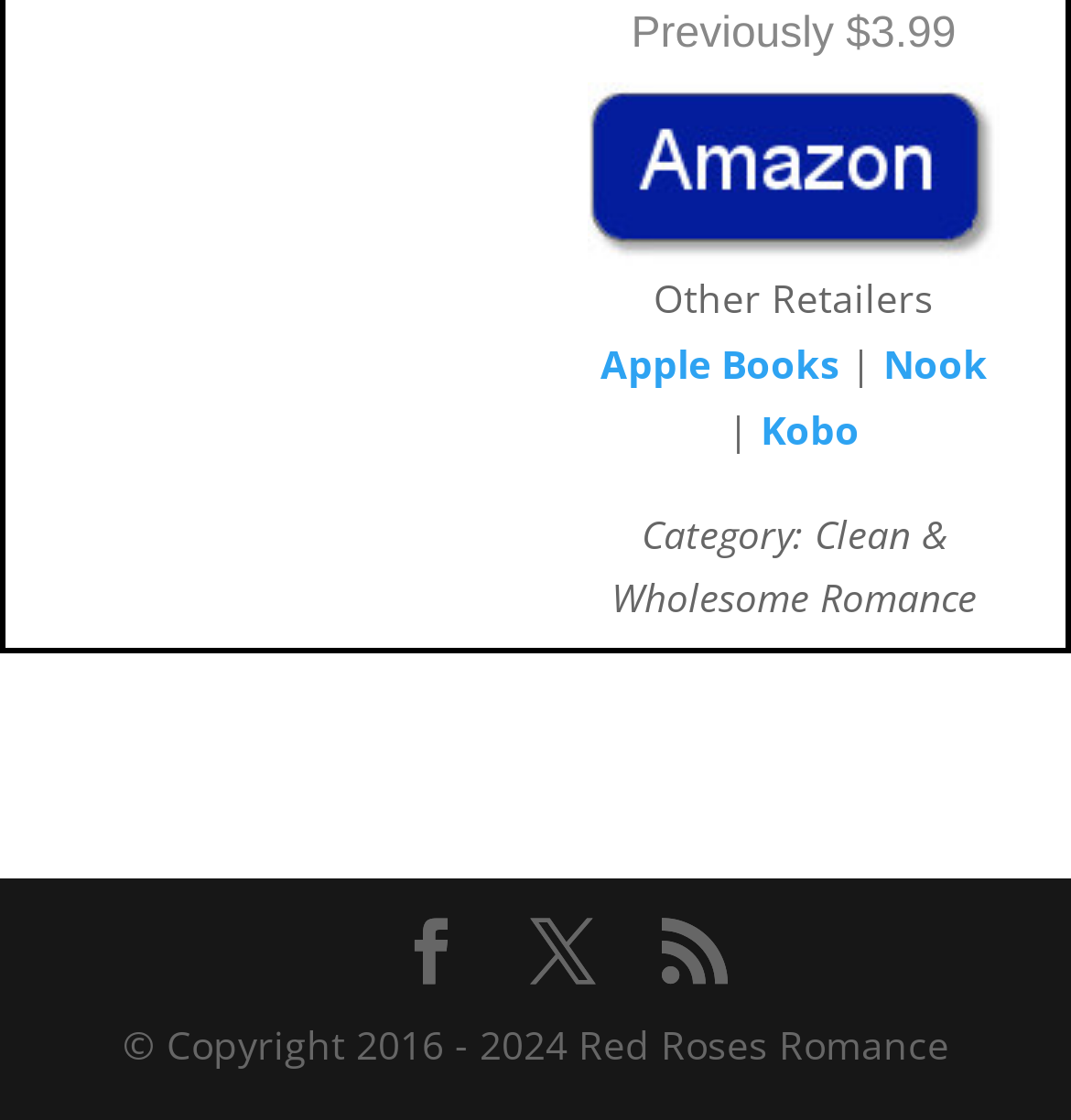From the details in the image, provide a thorough response to the question: How many retailers are listed?

The webpage lists four retailers: Apple Books, Nook, Kobo, and an unnamed retailer, which are linked and separated by '|' symbols.